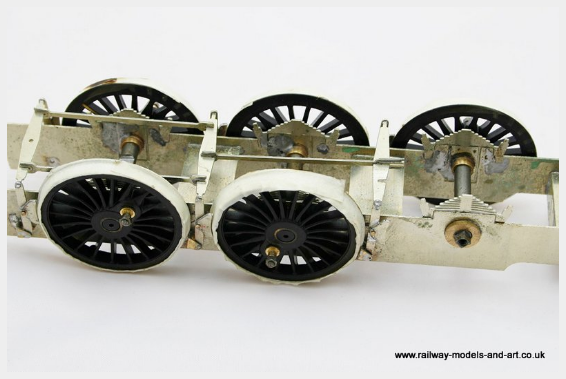What is the purpose of using masking tape in the brake fitting process?
Answer the question with a single word or phrase derived from the image.

To protect the wheels